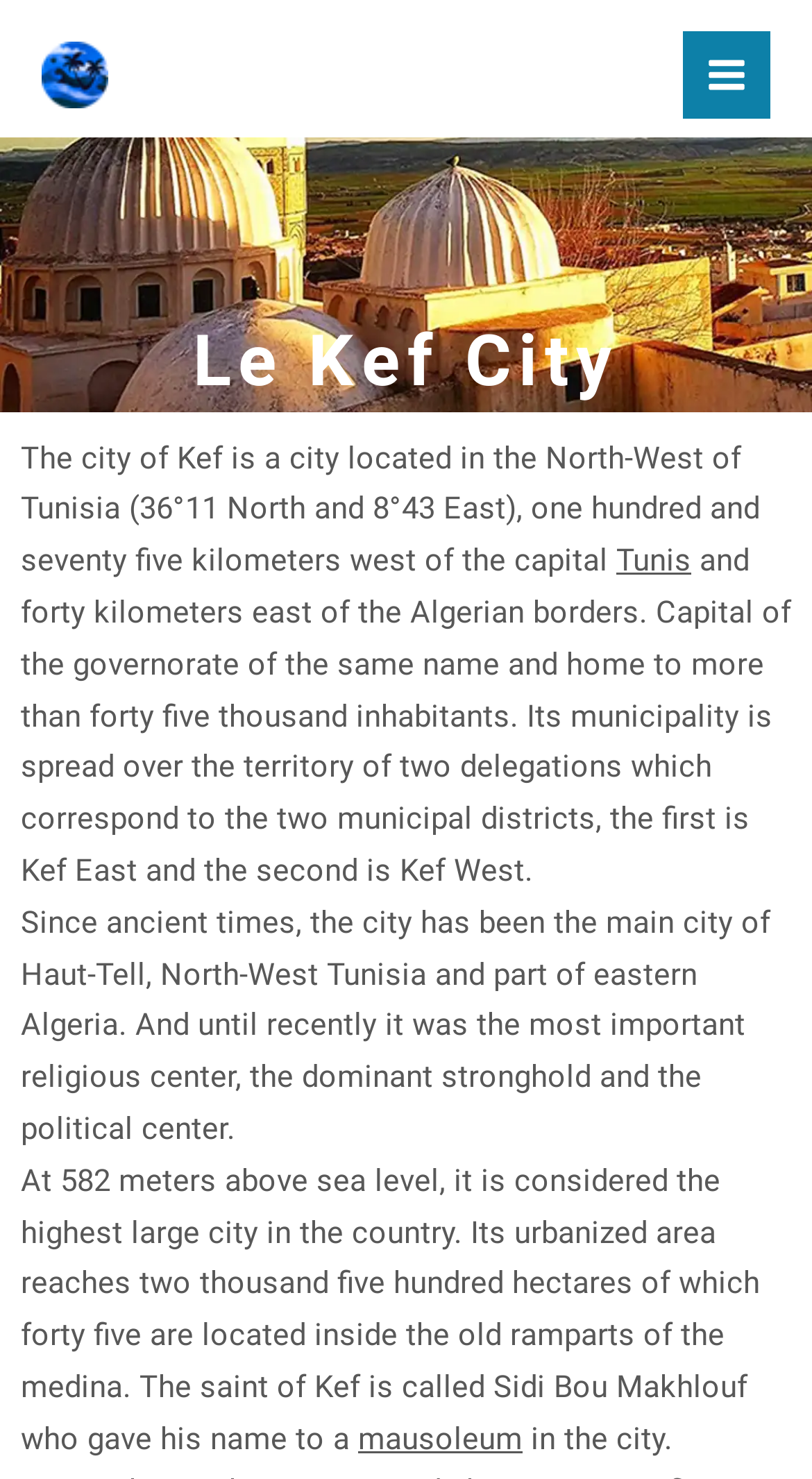Identify the bounding box of the UI component described as: "Main Menu".

[0.841, 0.021, 0.949, 0.08]